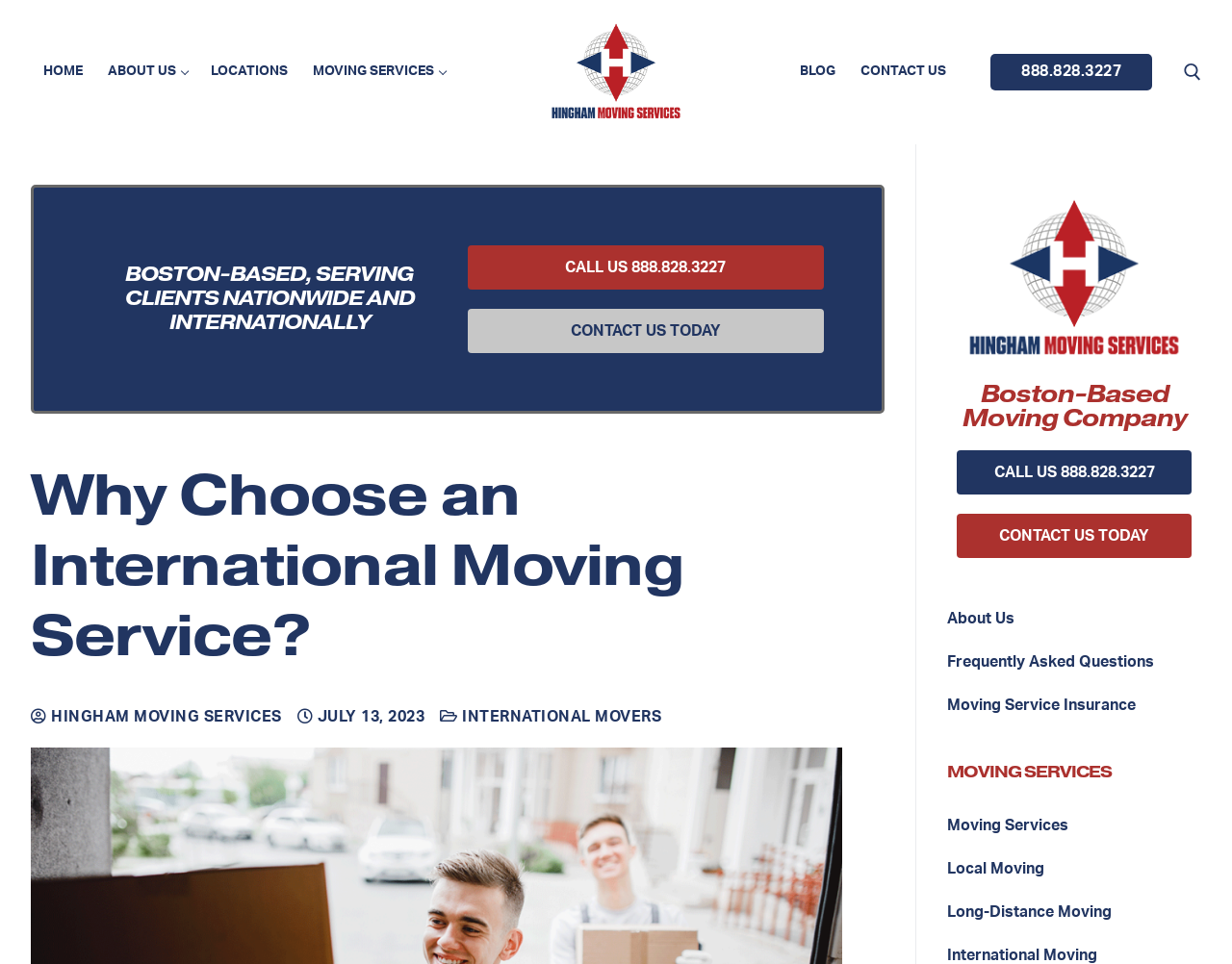Locate the bounding box coordinates of the area that needs to be clicked to fulfill the following instruction: "learn about Hingham Moving Services". The coordinates should be in the format of four float numbers between 0 and 1, namely [left, top, right, bottom].

[0.441, 0.021, 0.559, 0.129]